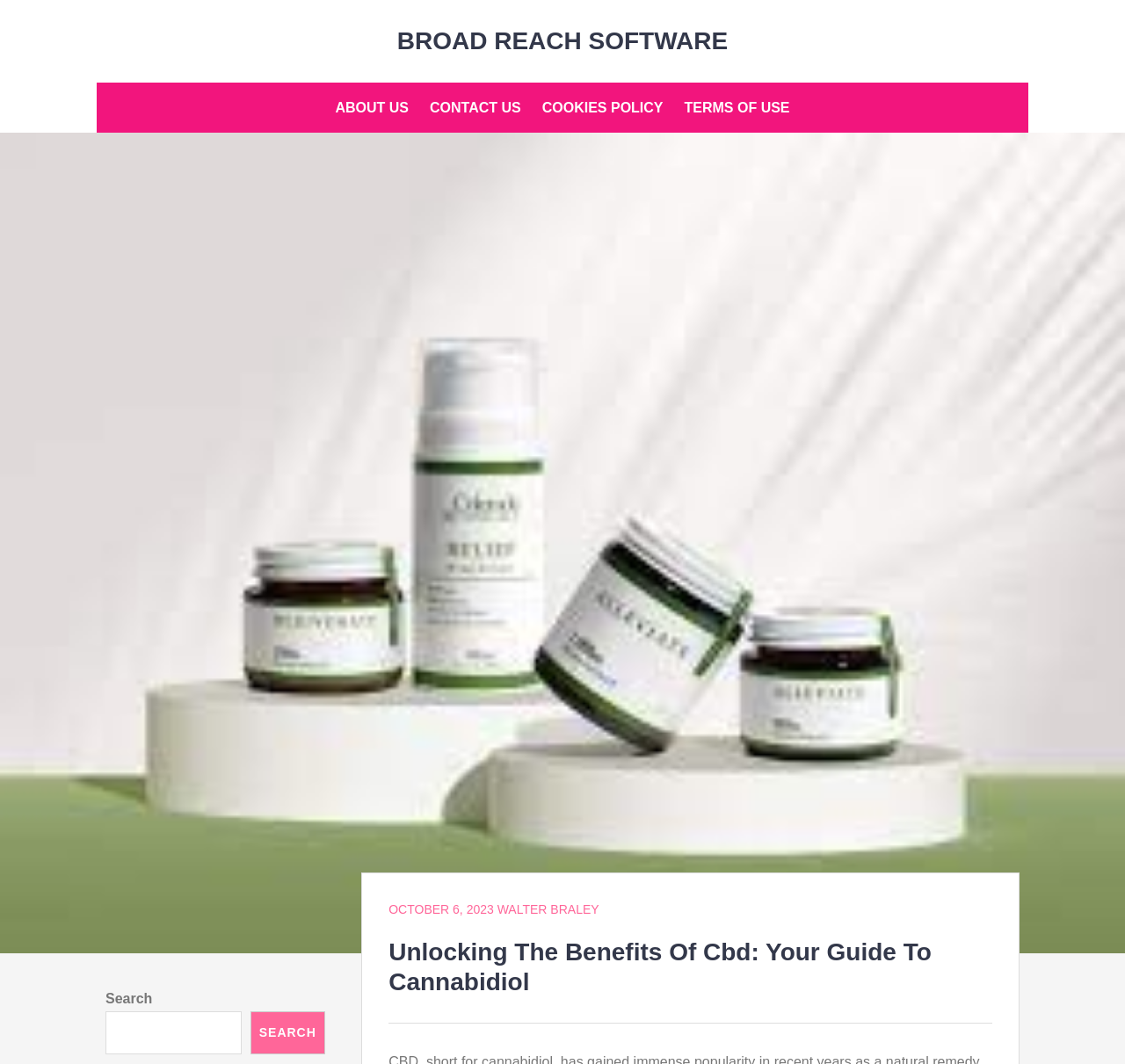Identify the bounding box coordinates of the element that should be clicked to fulfill this task: "search for something". The coordinates should be provided as four float numbers between 0 and 1, i.e., [left, top, right, bottom].

[0.094, 0.95, 0.215, 0.991]